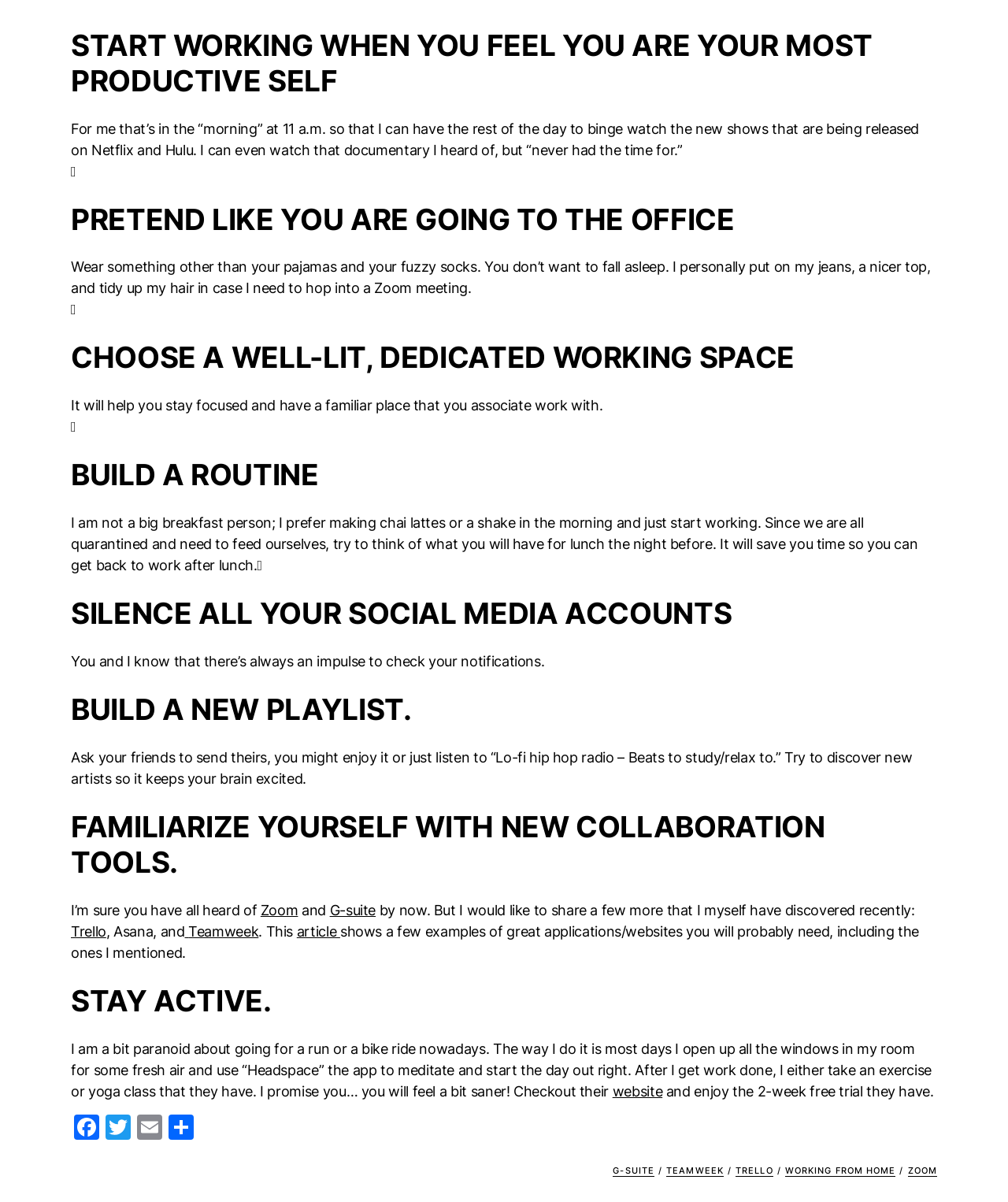Using the format (top-left x, top-left y, bottom-right x, bottom-right y), provide the bounding box coordinates for the described UI element. All values should be floating point numbers between 0 and 1: Teamweek

[0.187, 0.768, 0.256, 0.782]